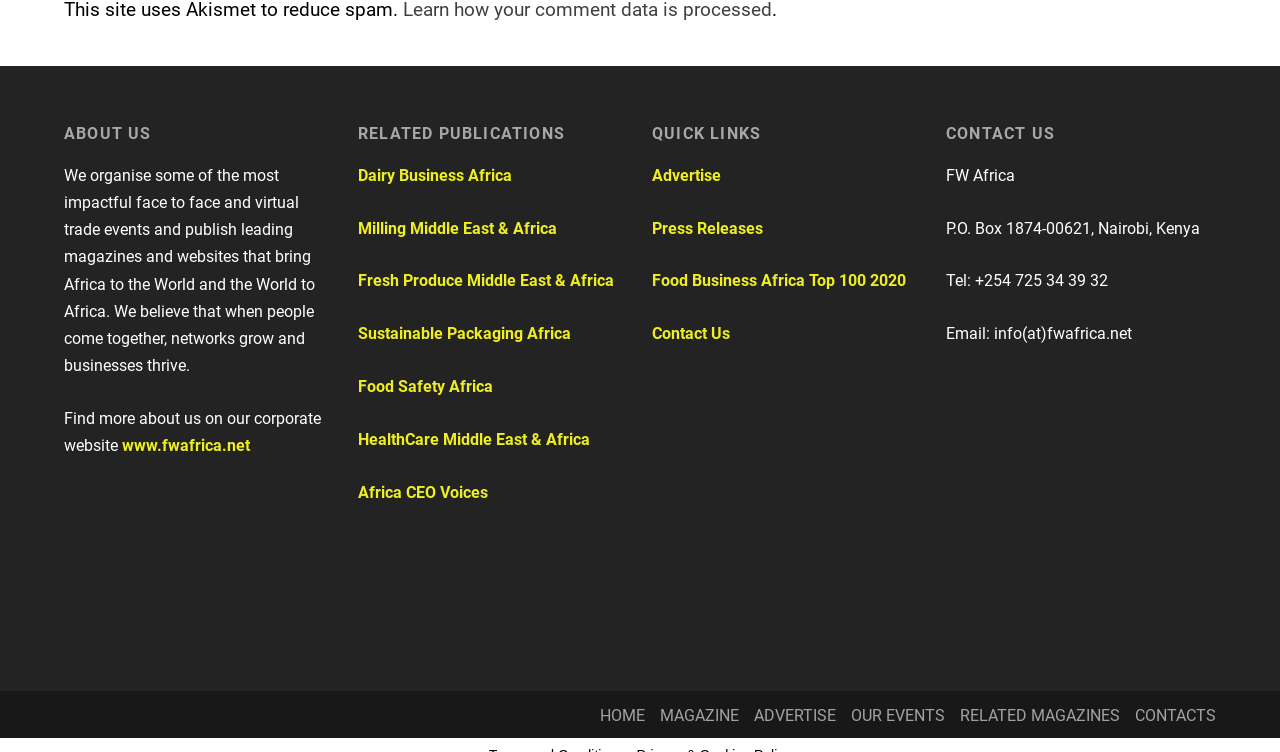Pinpoint the bounding box coordinates of the clickable area necessary to execute the following instruction: "Read about Dairy Business Africa". The coordinates should be given as four float numbers between 0 and 1, namely [left, top, right, bottom].

[0.28, 0.25, 0.4, 0.275]